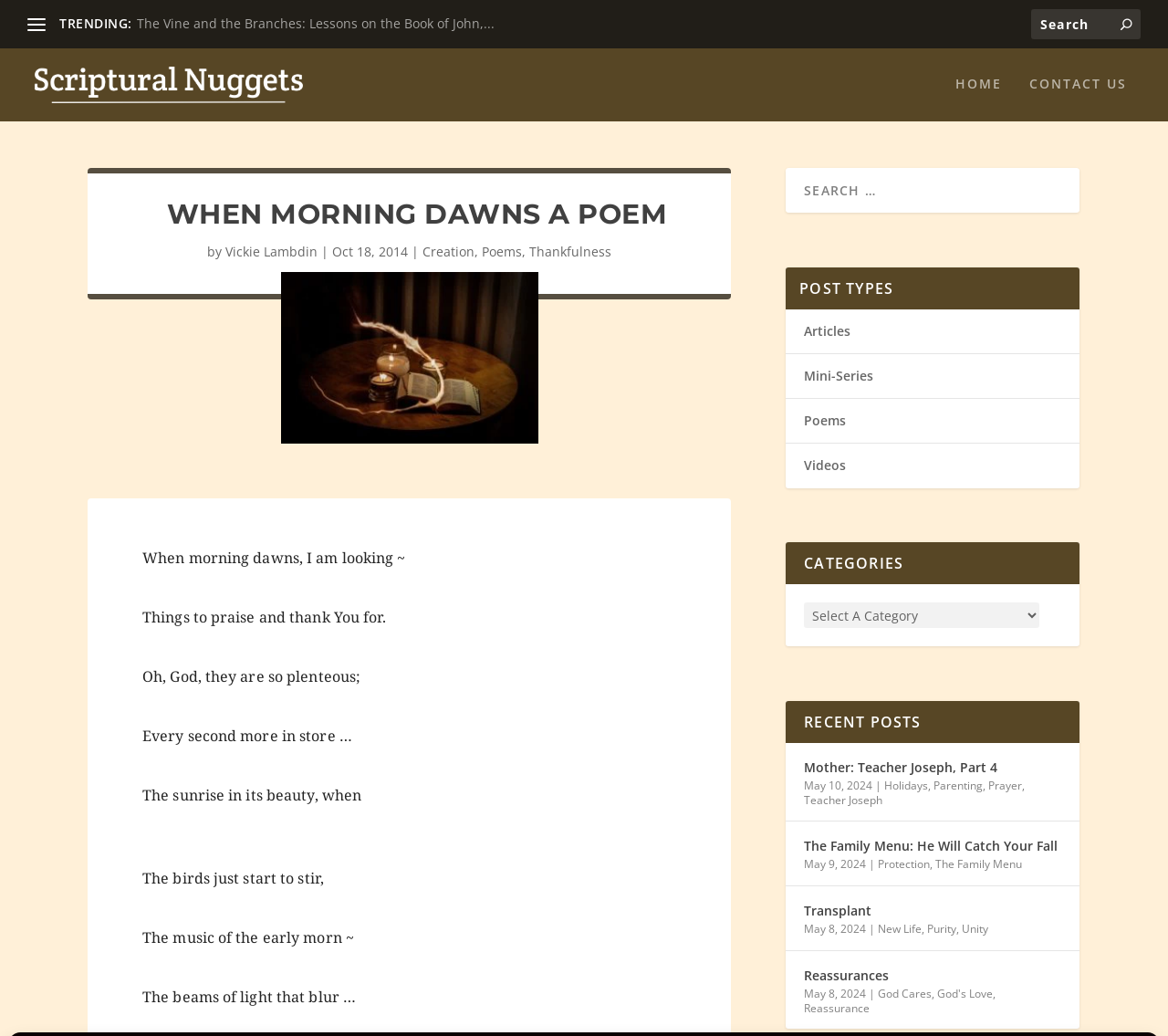From the webpage screenshot, identify the region described by Mother: Teacher Joseph, Part 4. Provide the bounding box coordinates as (top-left x, top-left y, bottom-right x, bottom-right y), with each value being a floating point number between 0 and 1.

[0.688, 0.73, 0.854, 0.752]